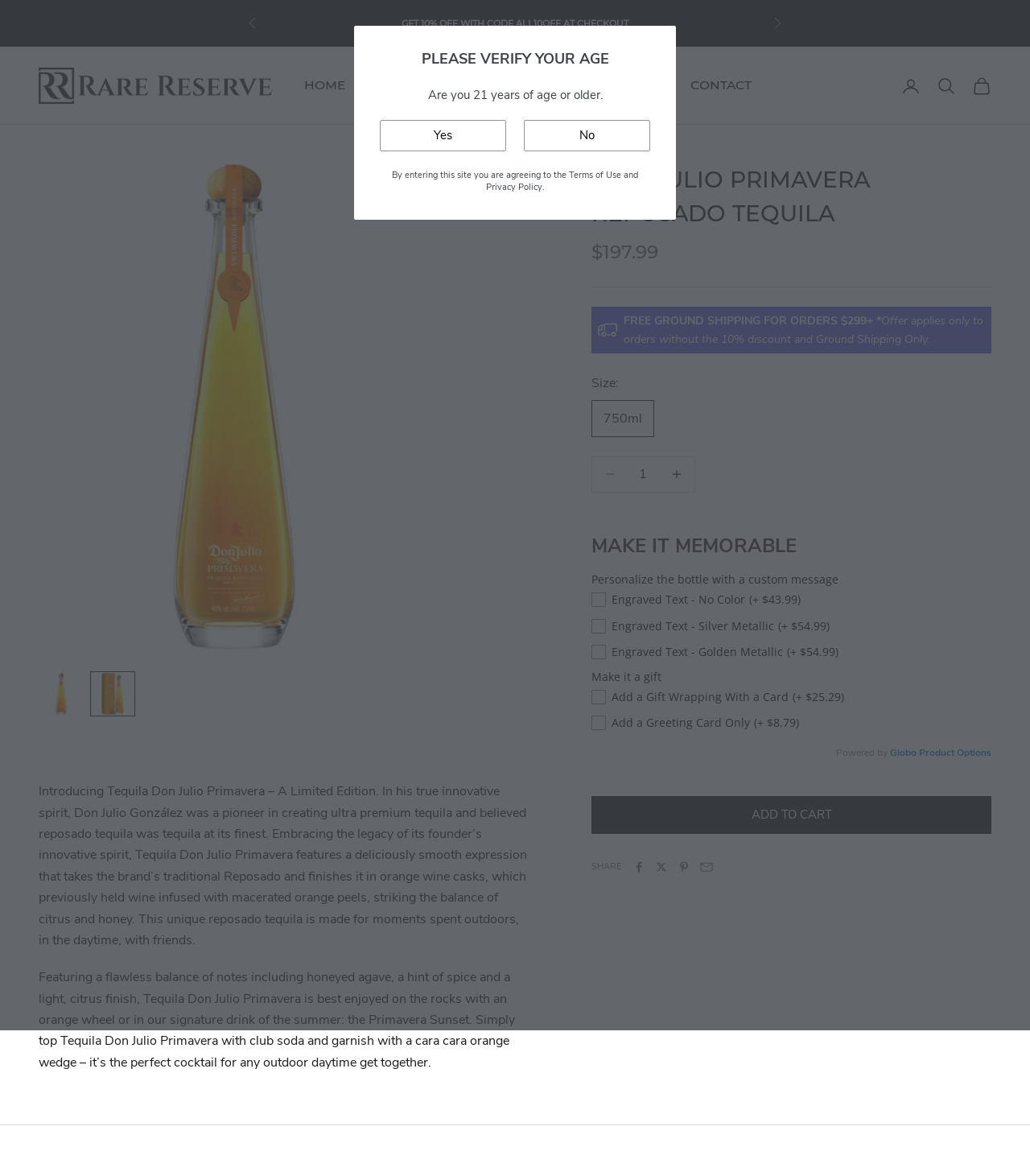What is the recommended way to enjoy the tequila?
Answer the question with a single word or phrase by looking at the picture.

On the rocks with an orange wheel